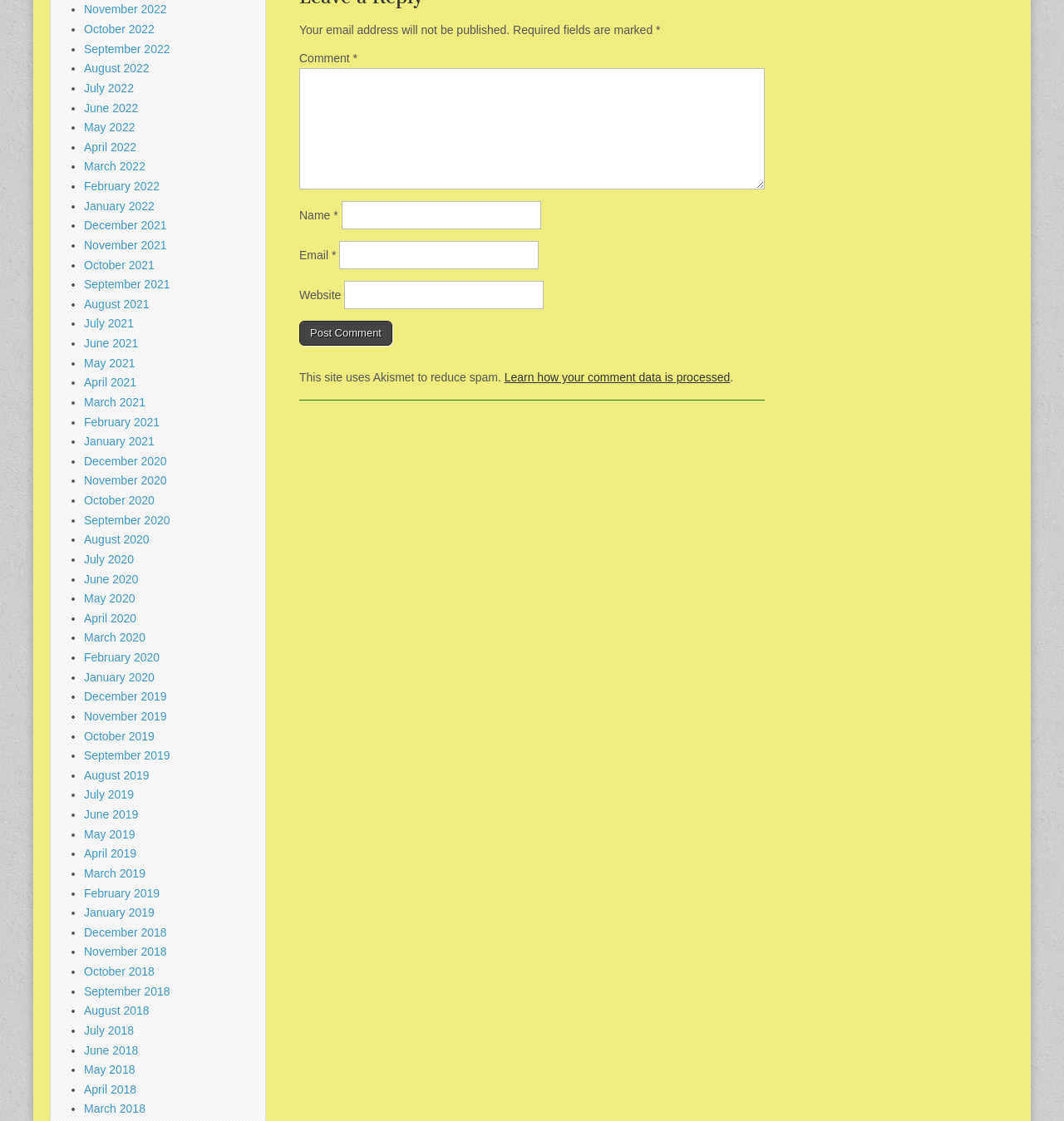Determine the bounding box coordinates of the target area to click to execute the following instruction: "Enter your comment."

[0.281, 0.061, 0.719, 0.169]